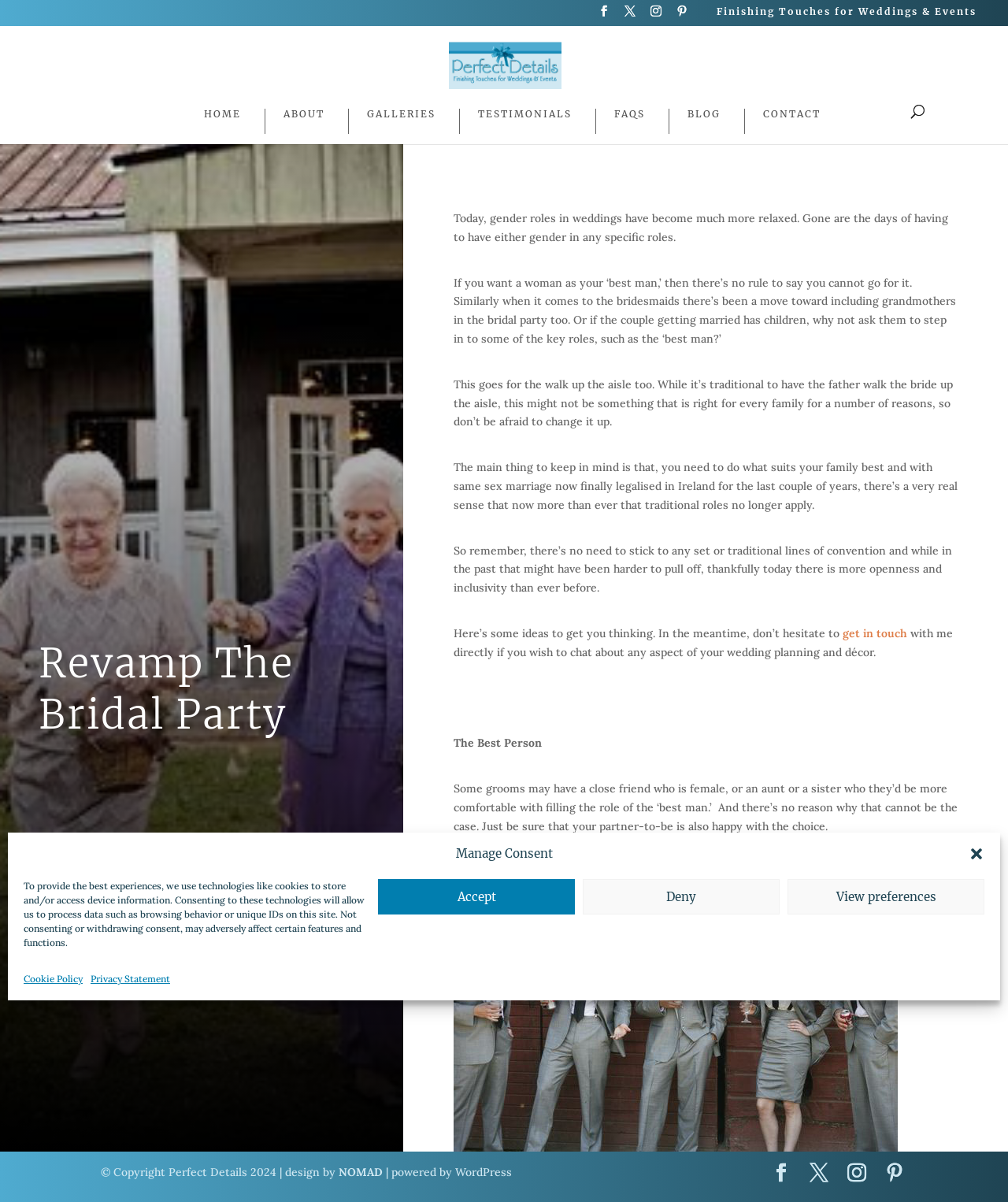Can a woman be a 'best man'?
Based on the screenshot, give a detailed explanation to answer the question.

According to the text on the webpage, 'If you want a woman as your ‘best man,’ then there’s no rule to say you cannot go for it.' This suggests that it is acceptable for a woman to take on the role of 'best man'.